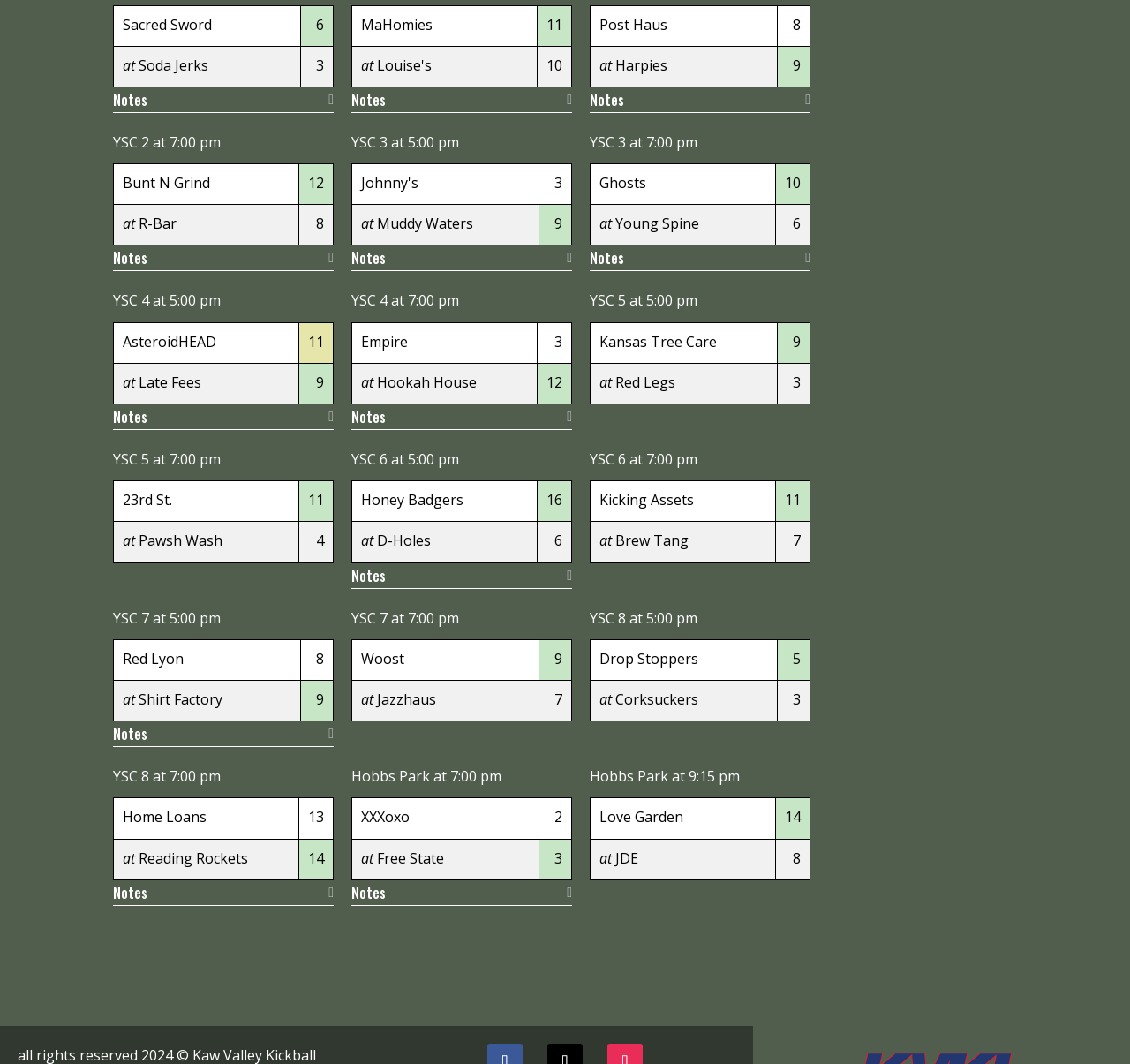Given the element description Louise's, predict the bounding box coordinates for the UI element in the webpage screenshot. The format should be (top-left x, top-left y, bottom-right x, bottom-right y), and the values should be between 0 and 1.

[0.334, 0.052, 0.382, 0.07]